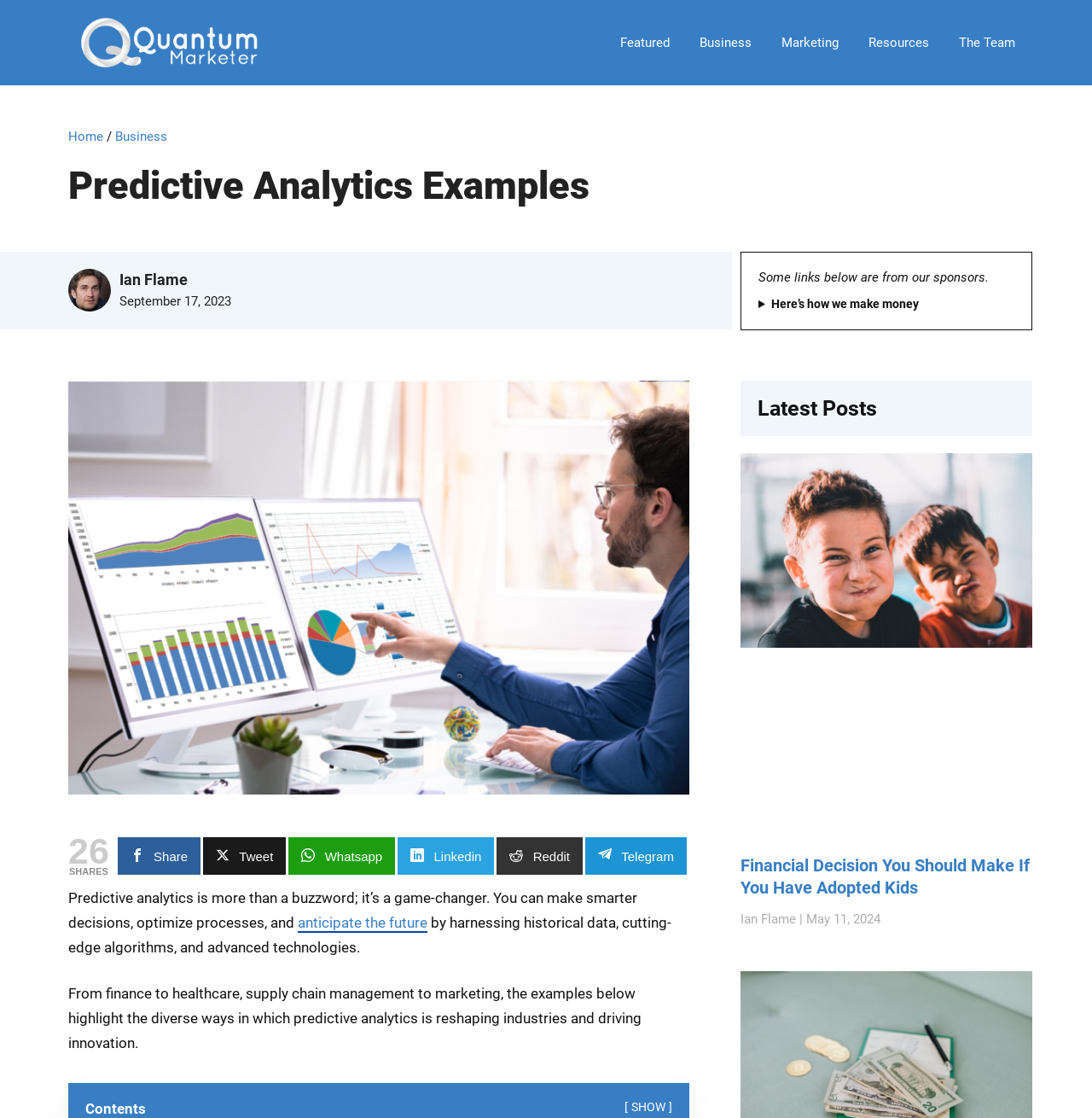Identify the bounding box for the UI element described as: "Linkedin". The coordinates should be four float numbers between 0 and 1, i.e., [left, top, right, bottom].

[0.364, 0.749, 0.453, 0.783]